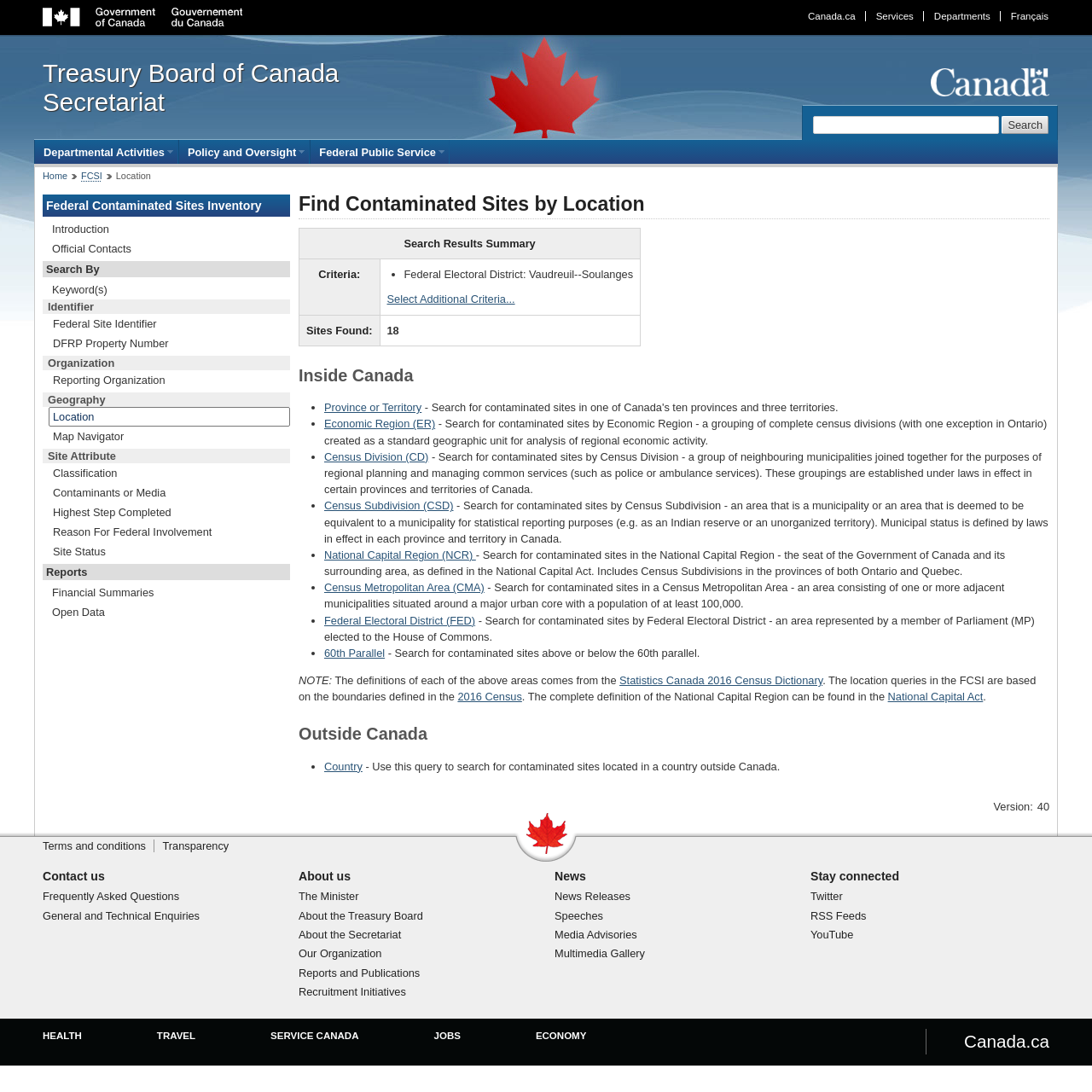What is the current search criteria?
Observe the image and answer the question with a one-word or short phrase response.

Federal Electoral District: Vaudreuil--Soulanges